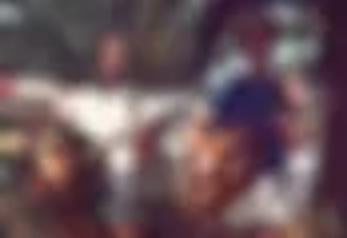Based on the visual content of the image, answer the question thoroughly: What did Rick and Phil bring to their audiences?

The caption states that the image serves as a homage to the duo's dynamic presence and the joy they brought to their audiences during their performances, indicating that they brought joy to their audiences.